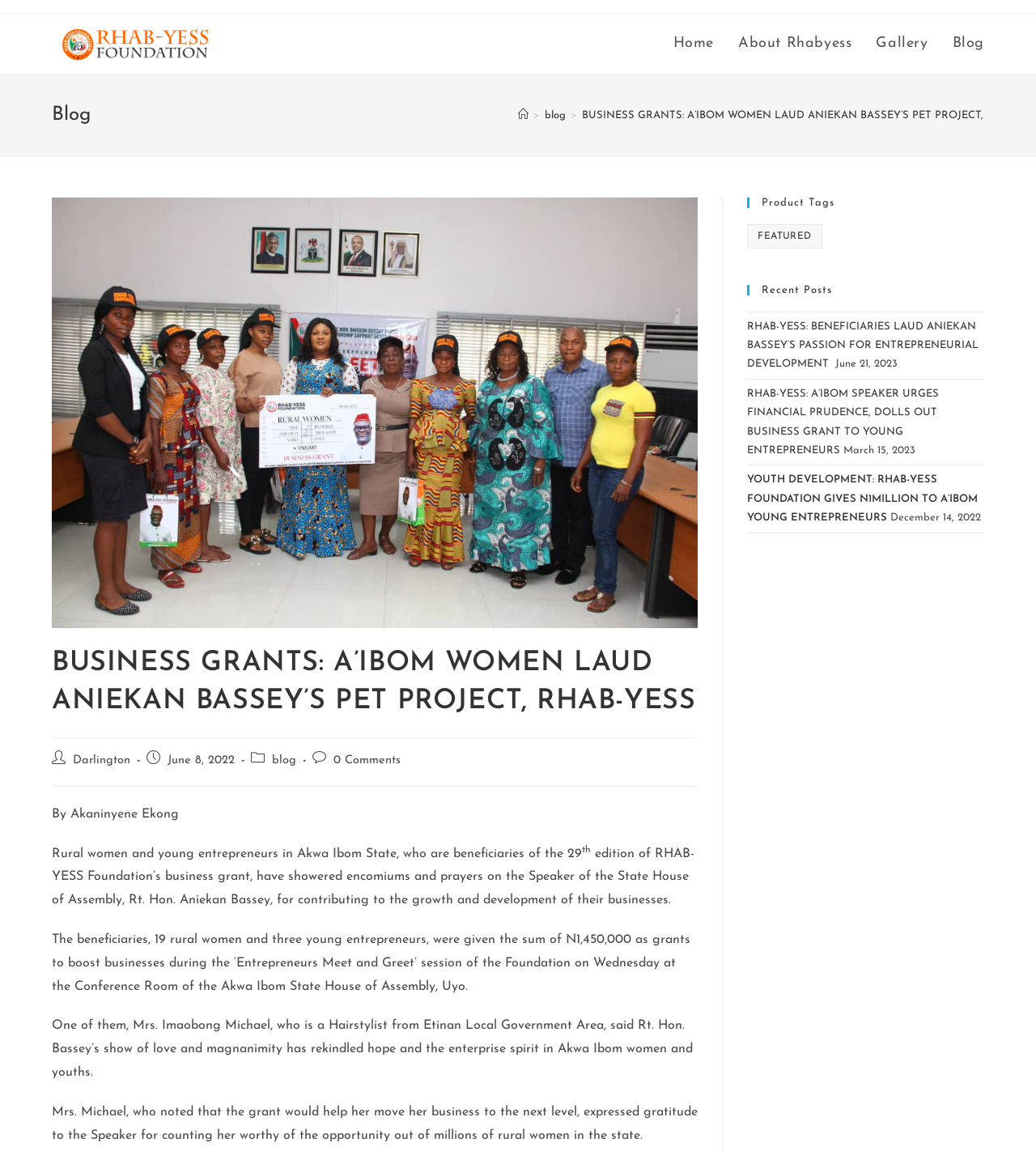Answer the following query concisely with a single word or phrase:
What is the amount of the grant given to the beneficiaries?

N1,450,000